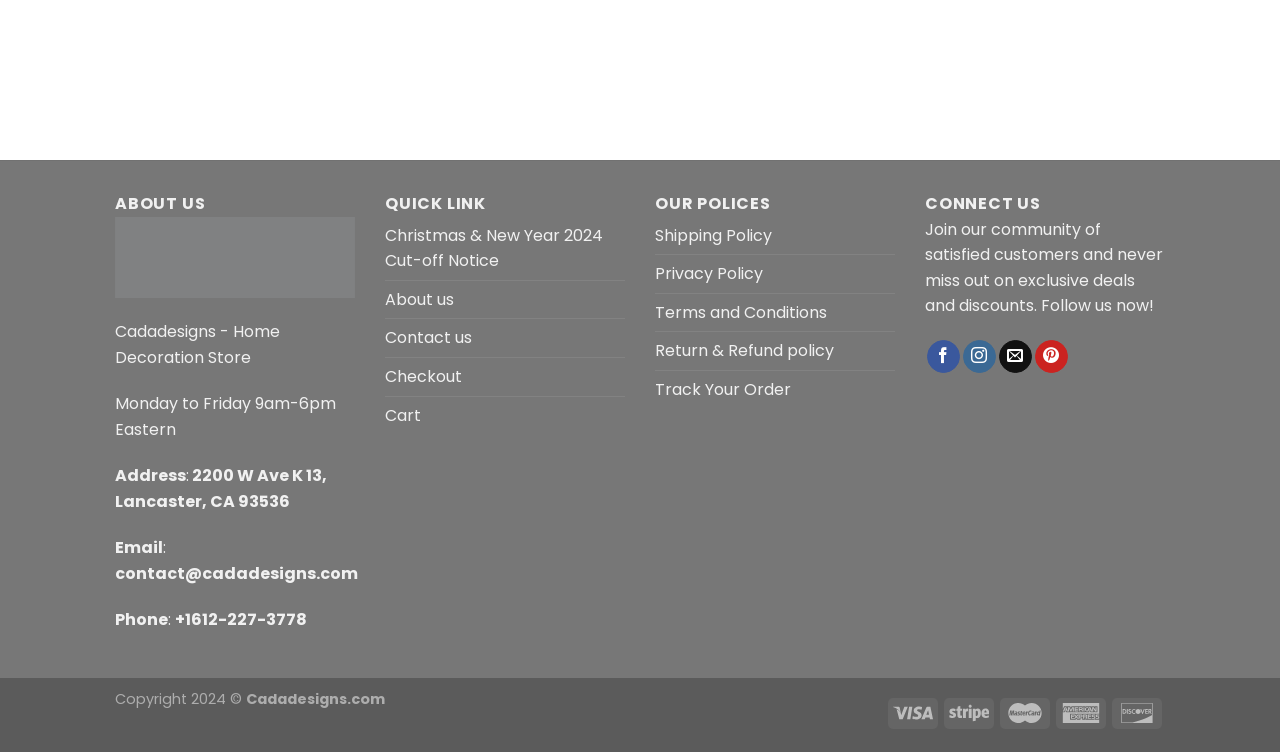What is the price of LV Champagne I?
Please respond to the question thoroughly and include all relevant details.

The price of LV Champagne I is found by looking at the StaticText element next to the link 'LV Champagne I – Black Framed Canvas, Stretched Wrapped Canvas Print, Wall Art Decor', which is '$39.95'.